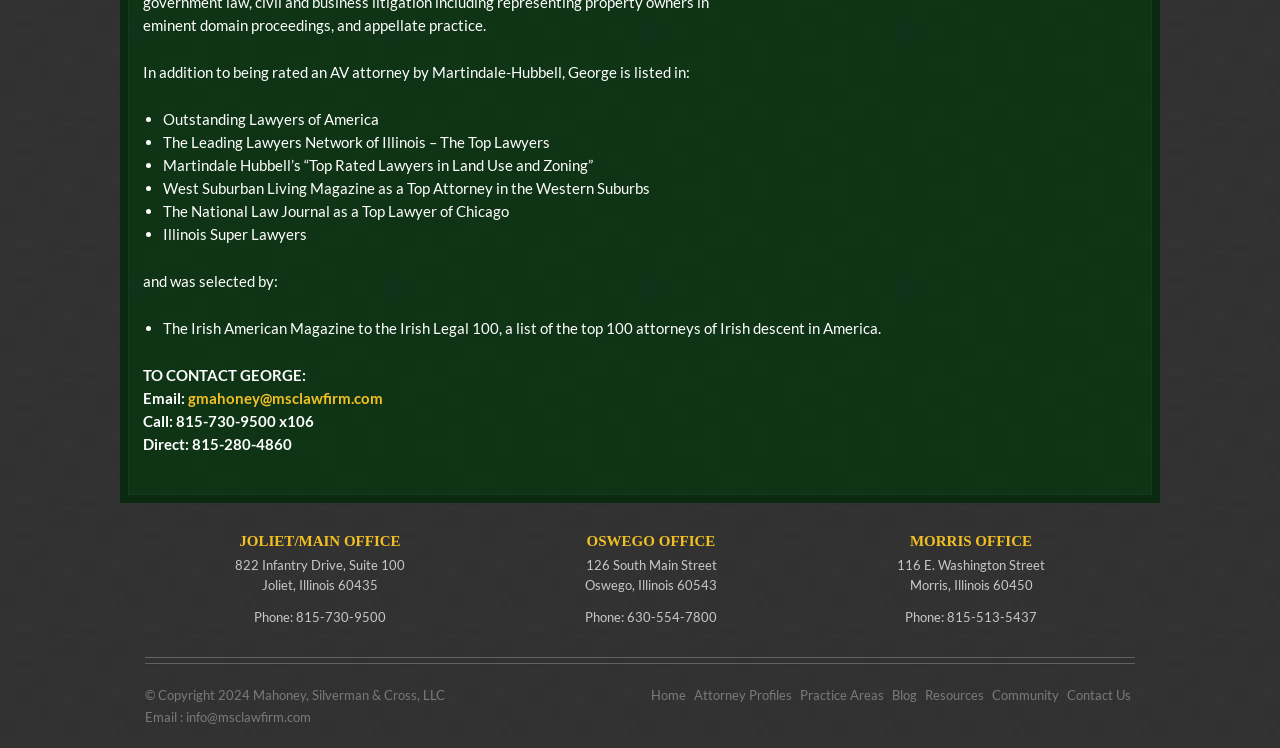Please pinpoint the bounding box coordinates for the region I should click to adhere to this instruction: "Join Now".

None